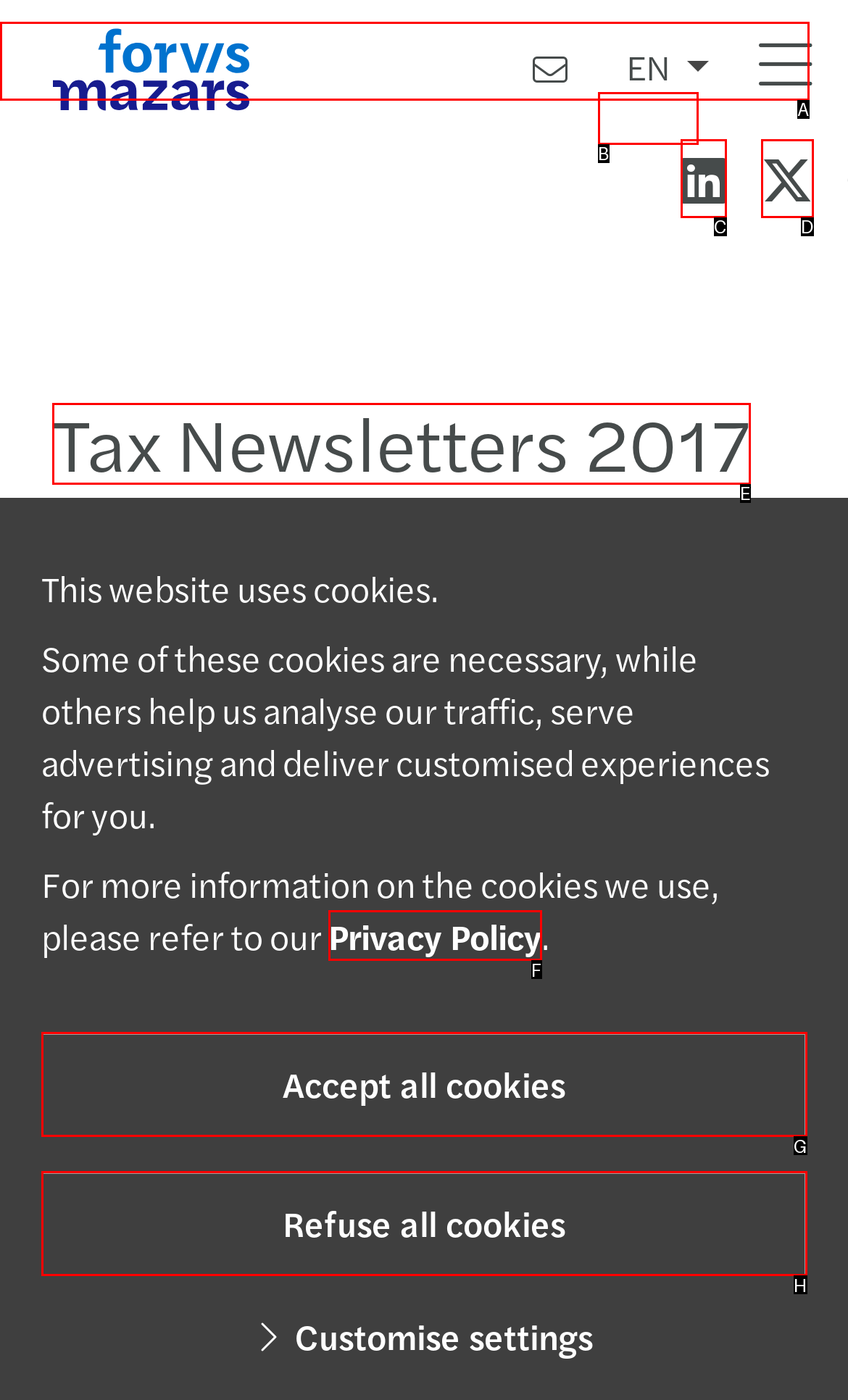Identify the correct UI element to click for this instruction: Click on Long Hair FUE
Respond with the appropriate option's letter from the provided choices directly.

None